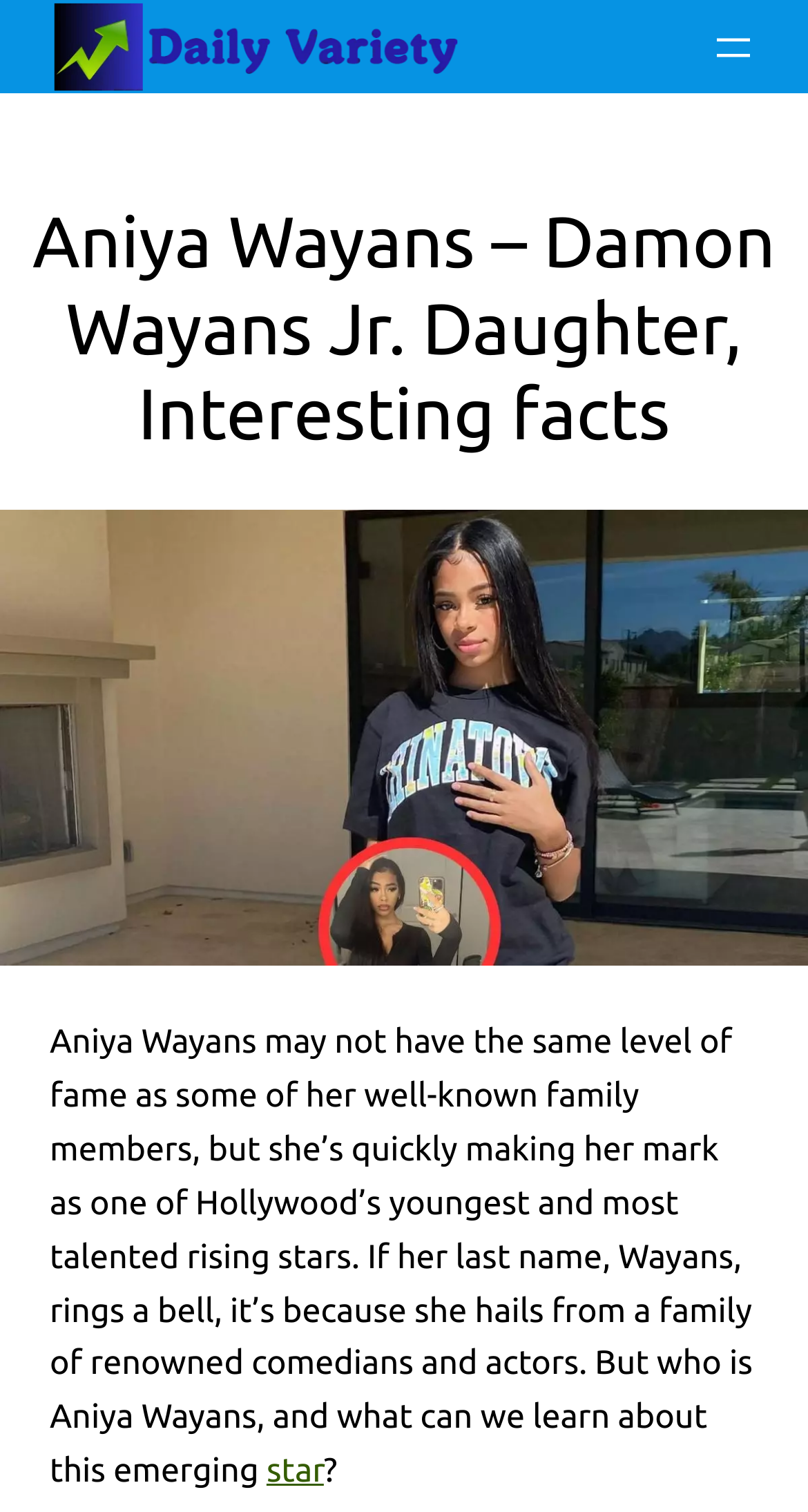Identify the bounding box for the element characterized by the following description: "how rich is Bob Robertson".

None